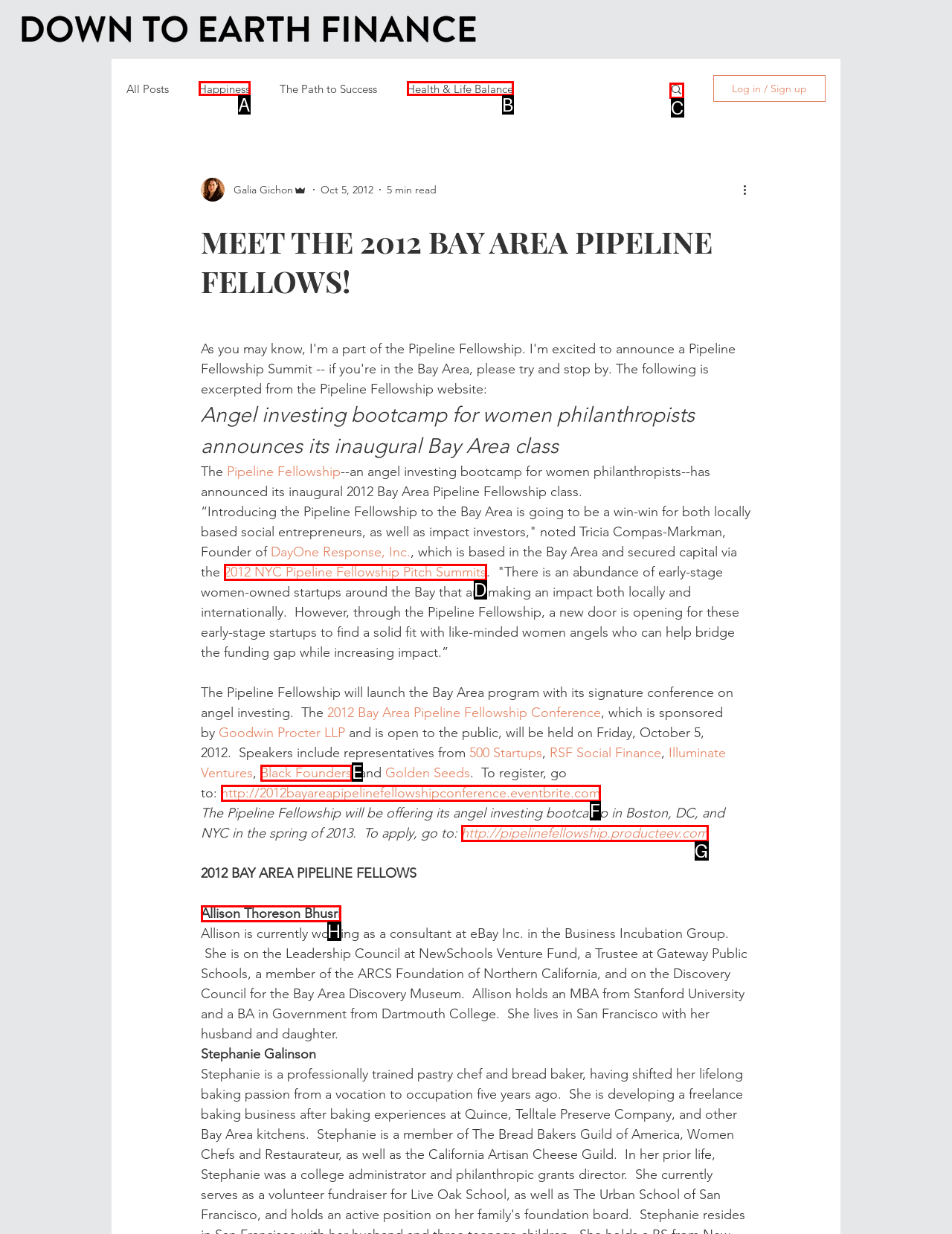Identify which HTML element should be clicked to fulfill this instruction: Learn more about Allison Thoreson Bhusri Reply with the correct option's letter.

H